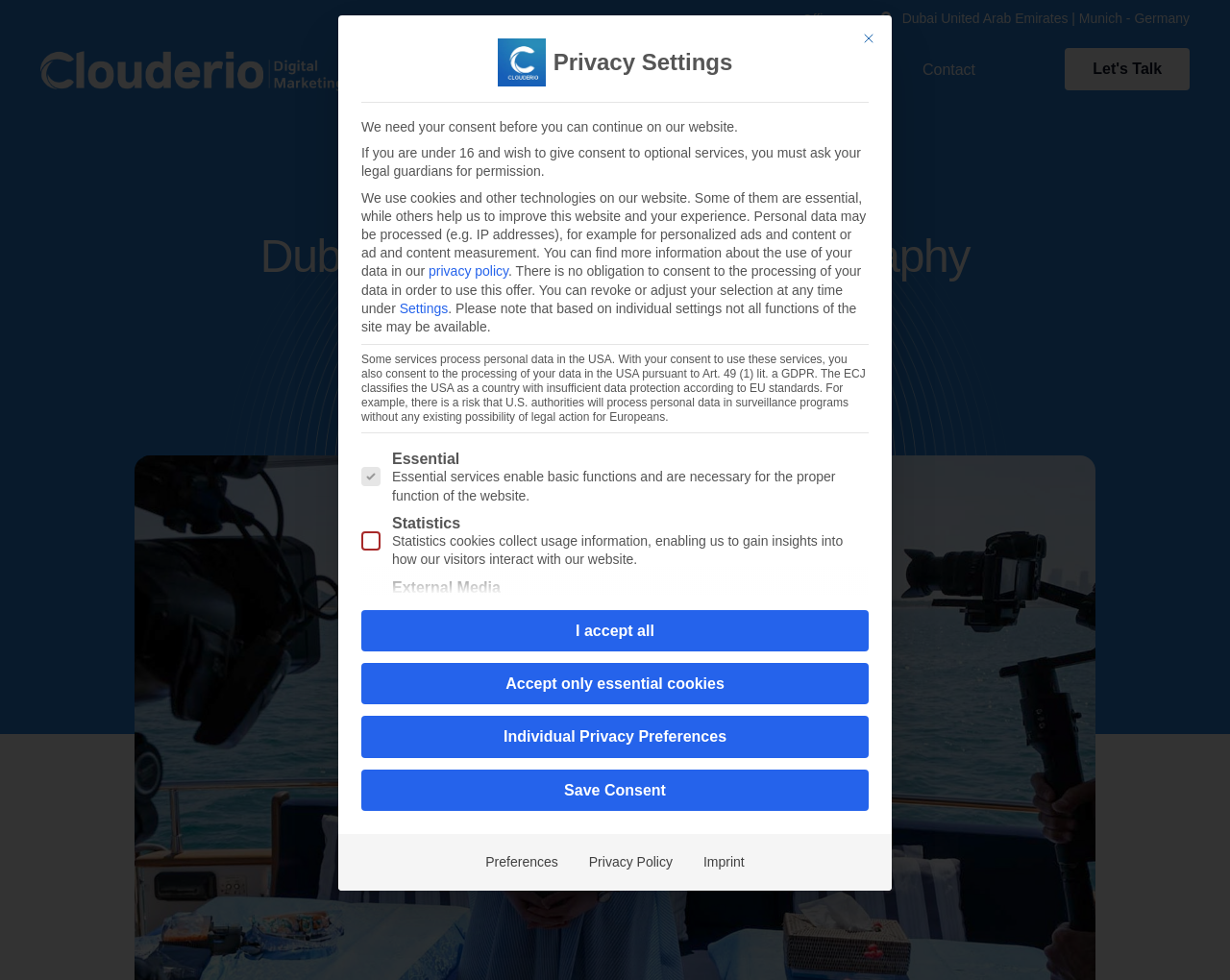Please find the bounding box coordinates of the element's region to be clicked to carry out this instruction: "Click the 'About us' link".

[0.401, 0.142, 0.62, 0.179]